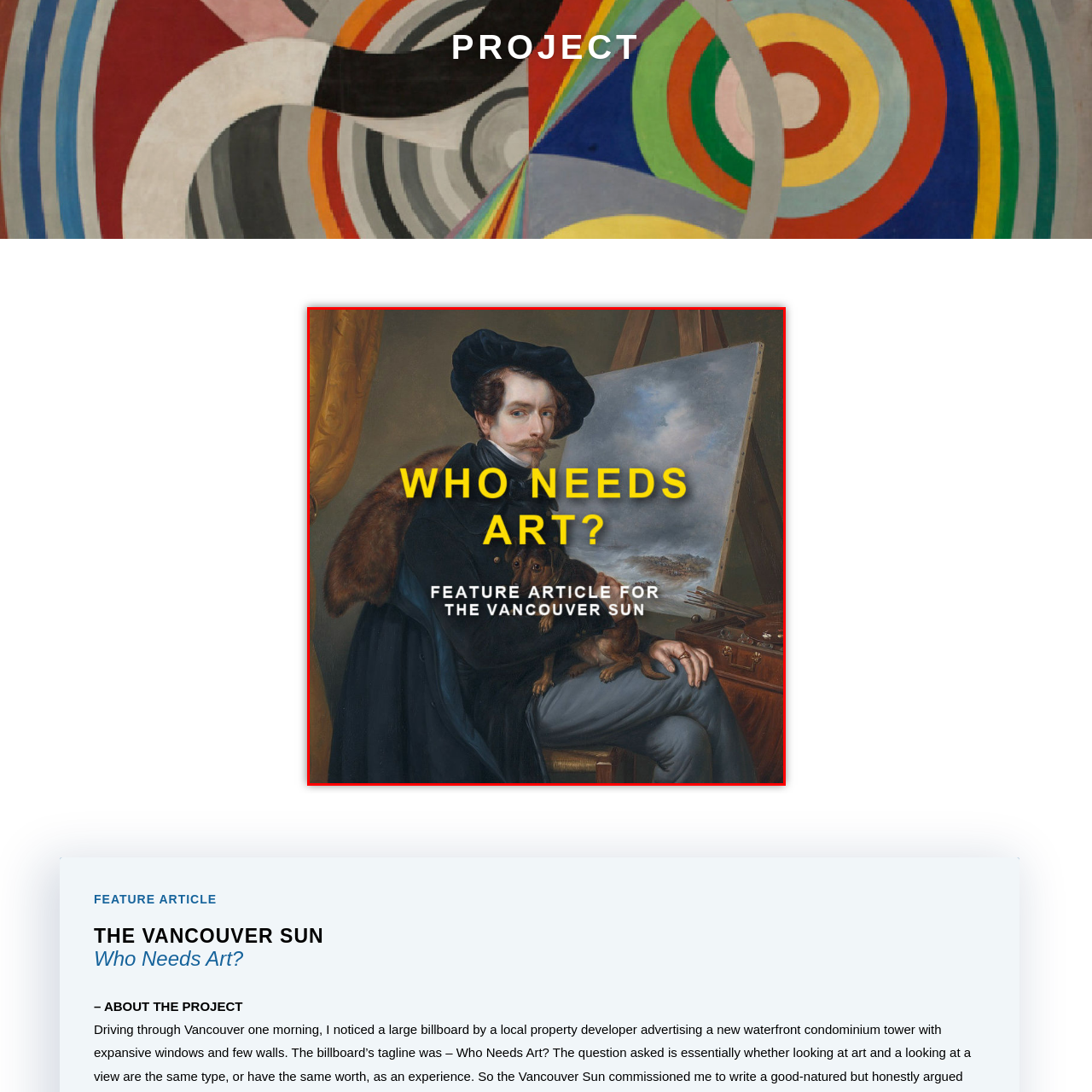Describe in detail the image that is highlighted by the red bounding box.

This image features a charming painting of a well-dressed artist seated beside his easel, confidently holding a small dog in his lap. The artist’s attire includes a dark cloak and a feathered hat, reflecting a classic style. Behind him, a picturesque canvas reveals a tranquil landscape, showcasing his artistic talent. The prominent text “WHO NEEDS ART?” overlays the image in bold yellow letters, drawing attention to the provocative theme of the accompanying feature article. Below this, the caption reads “FEATURE ARTICLE FOR THE VANCOUVER SUN,” indicating that this piece is part of a broader discussion in the publication about the significance and role of art in society. The overall composition invites viewers to contemplate the value of art through the lens of the artist's expressive gaze and the serene backdrop.